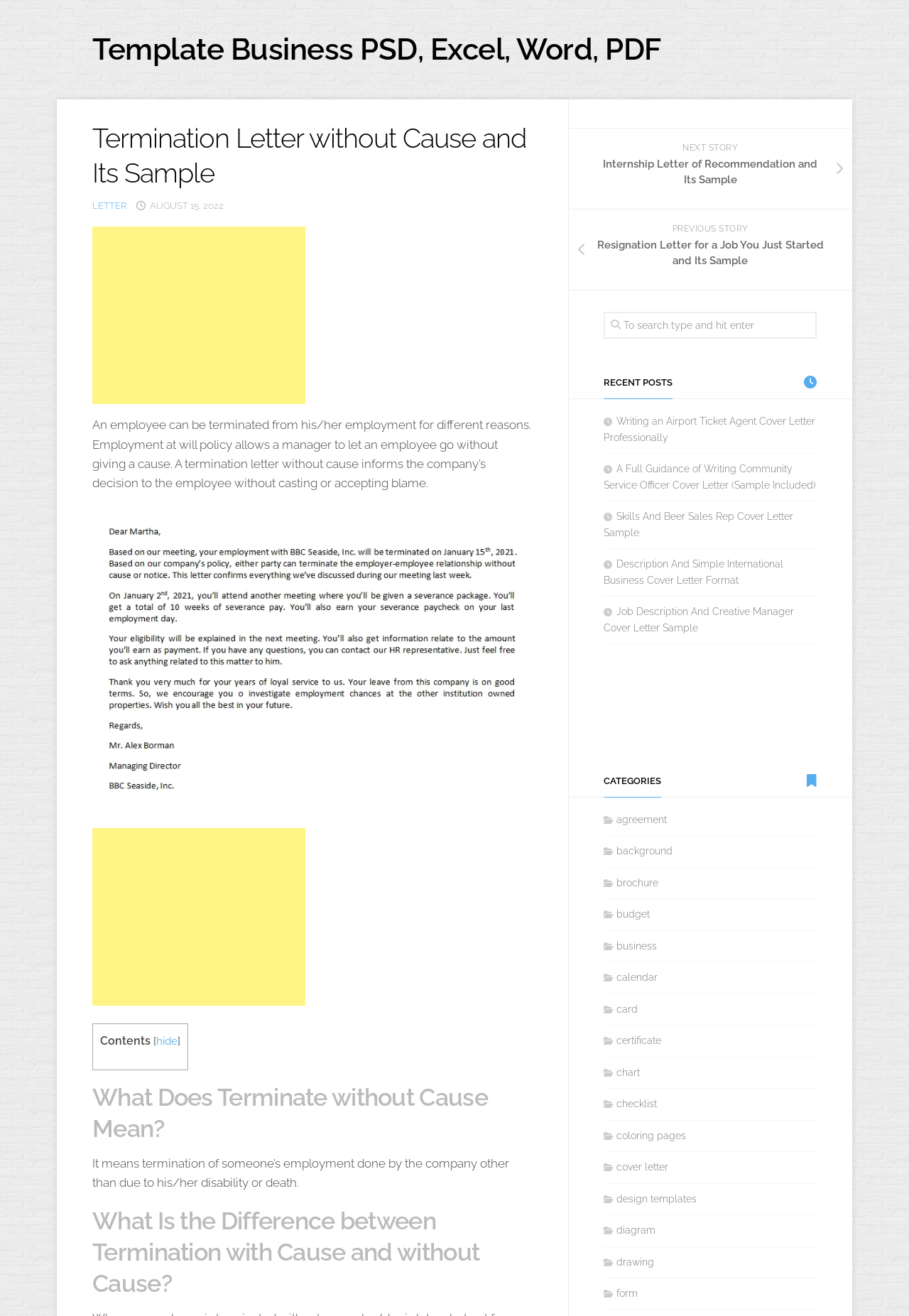What is the policy that allows a manager to terminate an employee without giving a cause?
With the help of the image, please provide a detailed response to the question.

The employment at will policy allows a manager or employer to terminate an employee's contract without providing a specific reason or cause. This policy gives the employer the flexibility to terminate an employee's contract at any time, without having to justify the decision.